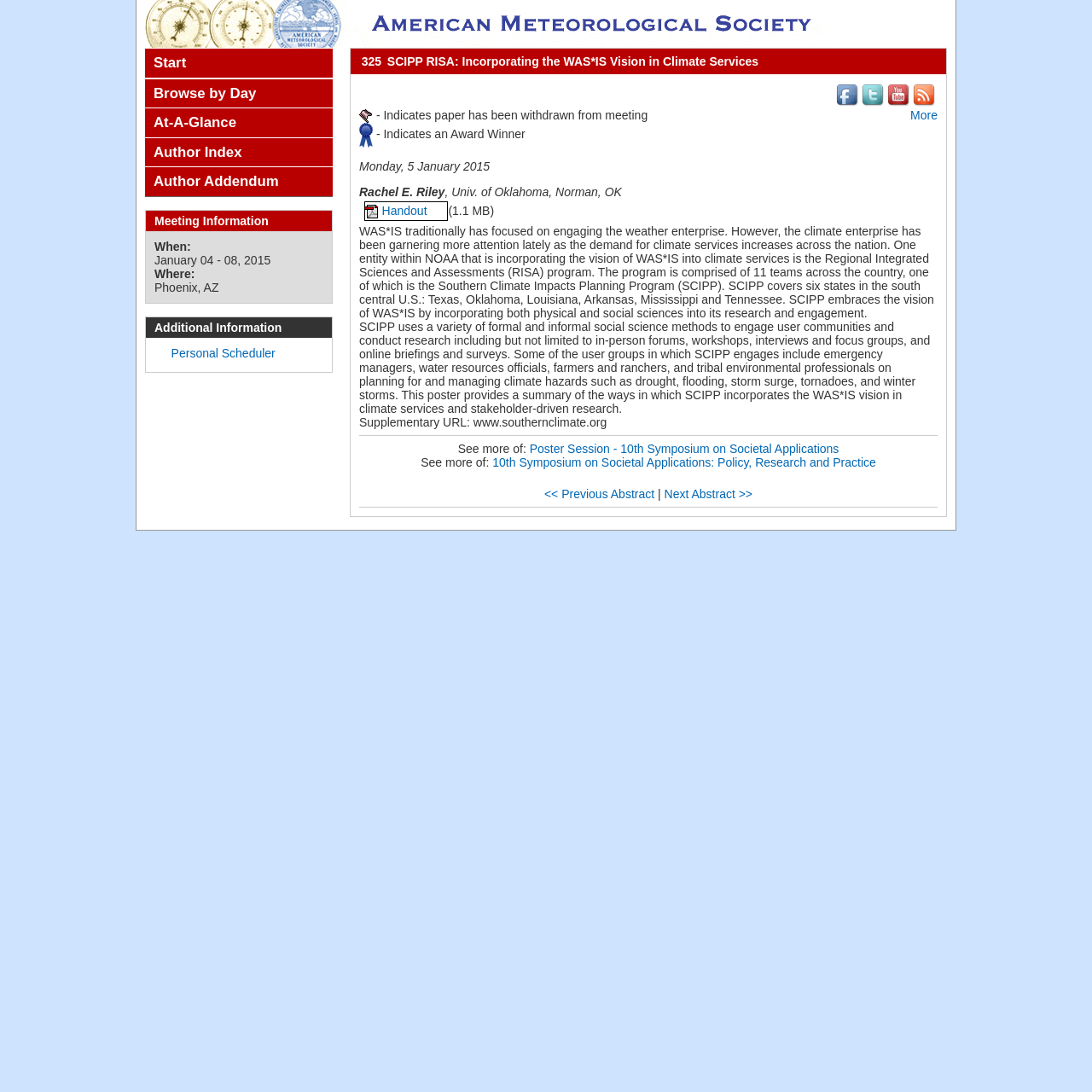Could you provide the bounding box coordinates for the portion of the screen to click to complete this instruction: "View the 95th American Meteorological Society Annual Meeting"?

[0.125, 0.015, 0.758, 0.027]